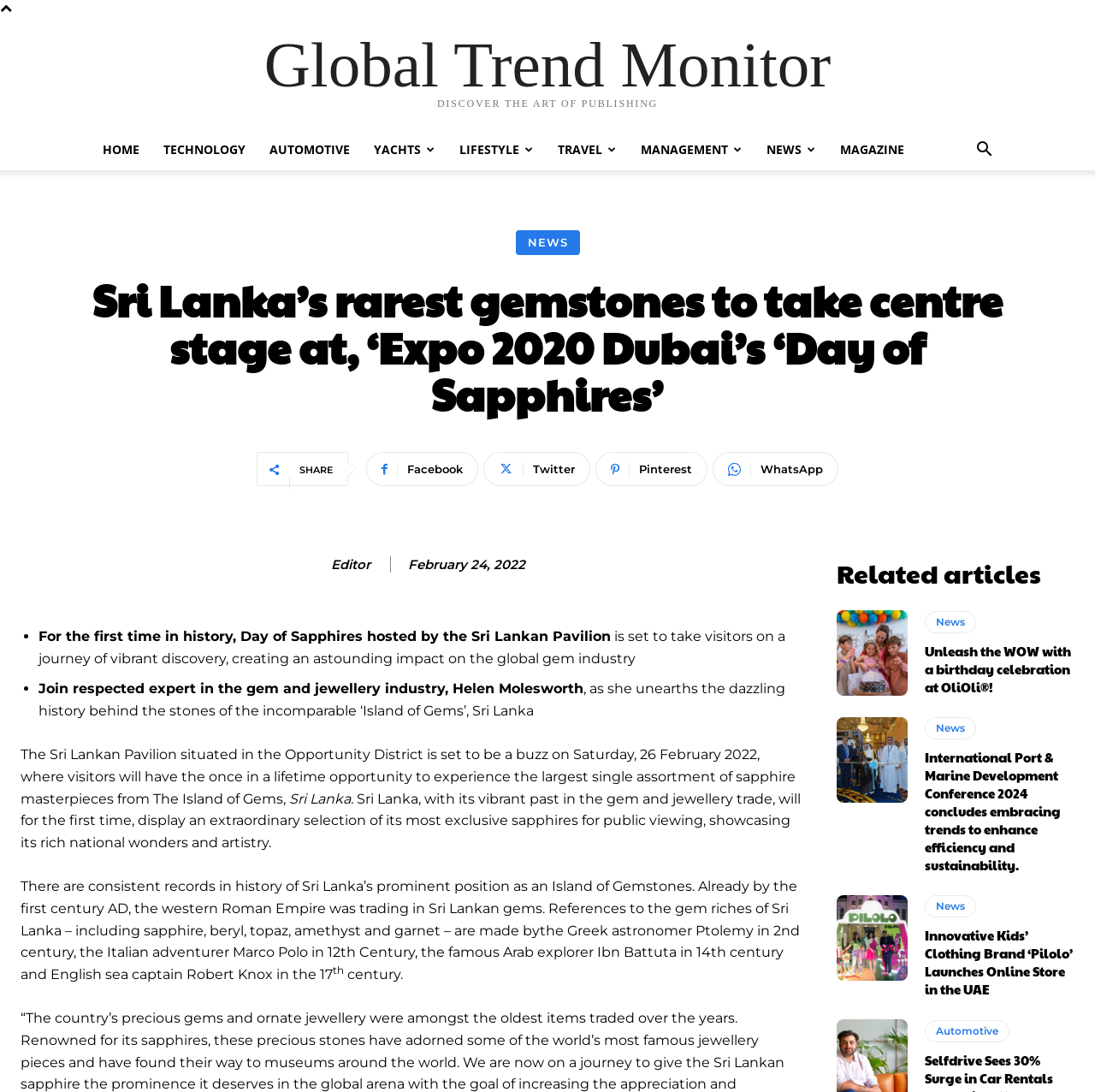Articulate a detailed summary of the webpage's content and design.

This webpage is about Sri Lanka's rarest gemstones being showcased at Expo 2020 Dubai's 'Day of Sapphires'. At the top, there is a navigation menu with links to 'HOME', 'TECHNOLOGY', 'AUTOMOTIVE', 'YACHTS', 'LIFESTYLE', 'TRAVEL', 'MANAGEMENT', 'NEWS', and 'MAGAZINE'. Below the navigation menu, there is a search button.

The main content of the webpage is an article about Sri Lanka's gemstones. The article title, 'Sri Lanka’s rarest gemstones to take centre stage at, ‘Expo 2020 Dubai’s ‘Day of Sapphires’, is displayed prominently. The article is divided into sections, with the first section describing the 'Day of Sapphires' event. There are social media sharing links and a 'SHARE' button above the article.

The article text is organized into paragraphs, with bullet points and bold text used to highlight important information. The text describes the significance of Sri Lanka's gemstones, including sapphires, and their history in the gem and jewellery trade. There are also quotes from an expert in the gem and jewellery industry, Helen Molesworth.

At the bottom of the article, there is a section titled 'Related articles' with links to three other news articles. These articles have headings and brief summaries, and are related to topics such as birthday celebrations and marine development conferences.

Throughout the webpage, there are several images, including a profile picture of the editor and a logo for the 'Day of Sapphires' event. The overall layout is clean and easy to read, with clear headings and concise text.